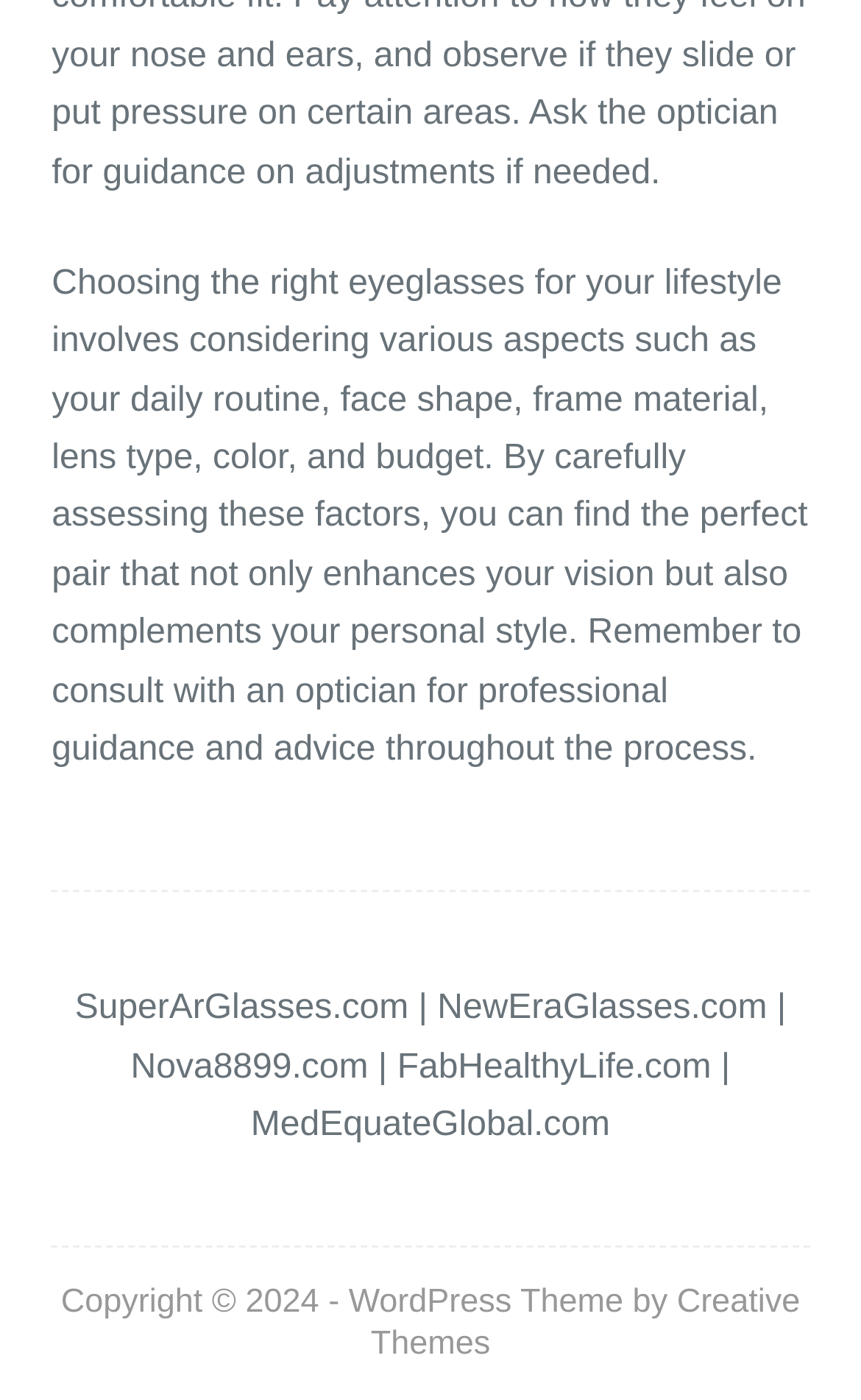Answer the following query concisely with a single word or phrase:
How many links are provided for eyeglasses websites?

4